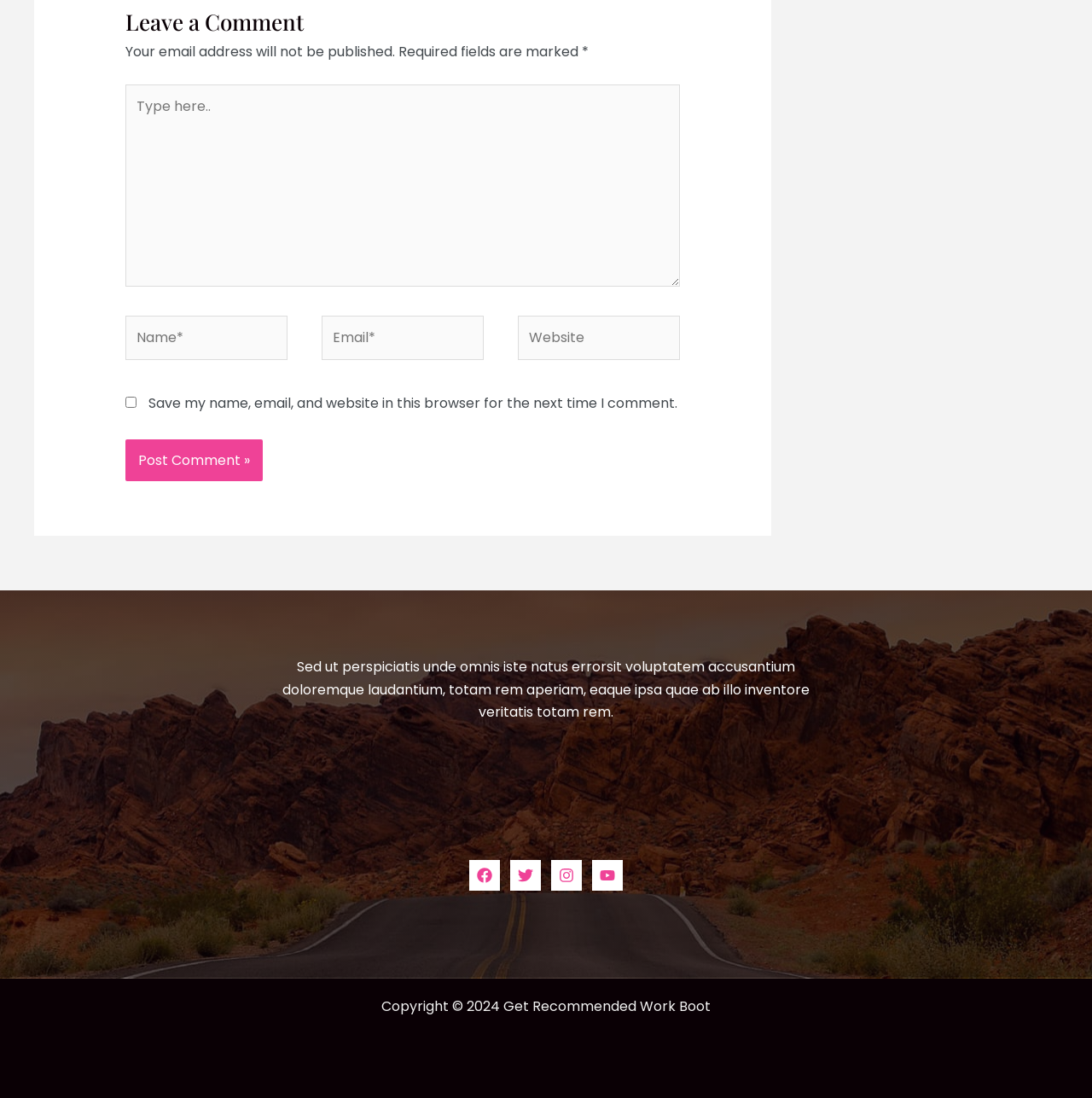What is the function of the checkbox?
We need a detailed and exhaustive answer to the question. Please elaborate.

The checkbox is labeled 'Save my name, email, and website in this browser for the next time I comment.' This suggests that the function of the checkbox is to save the user's comment information for future use.